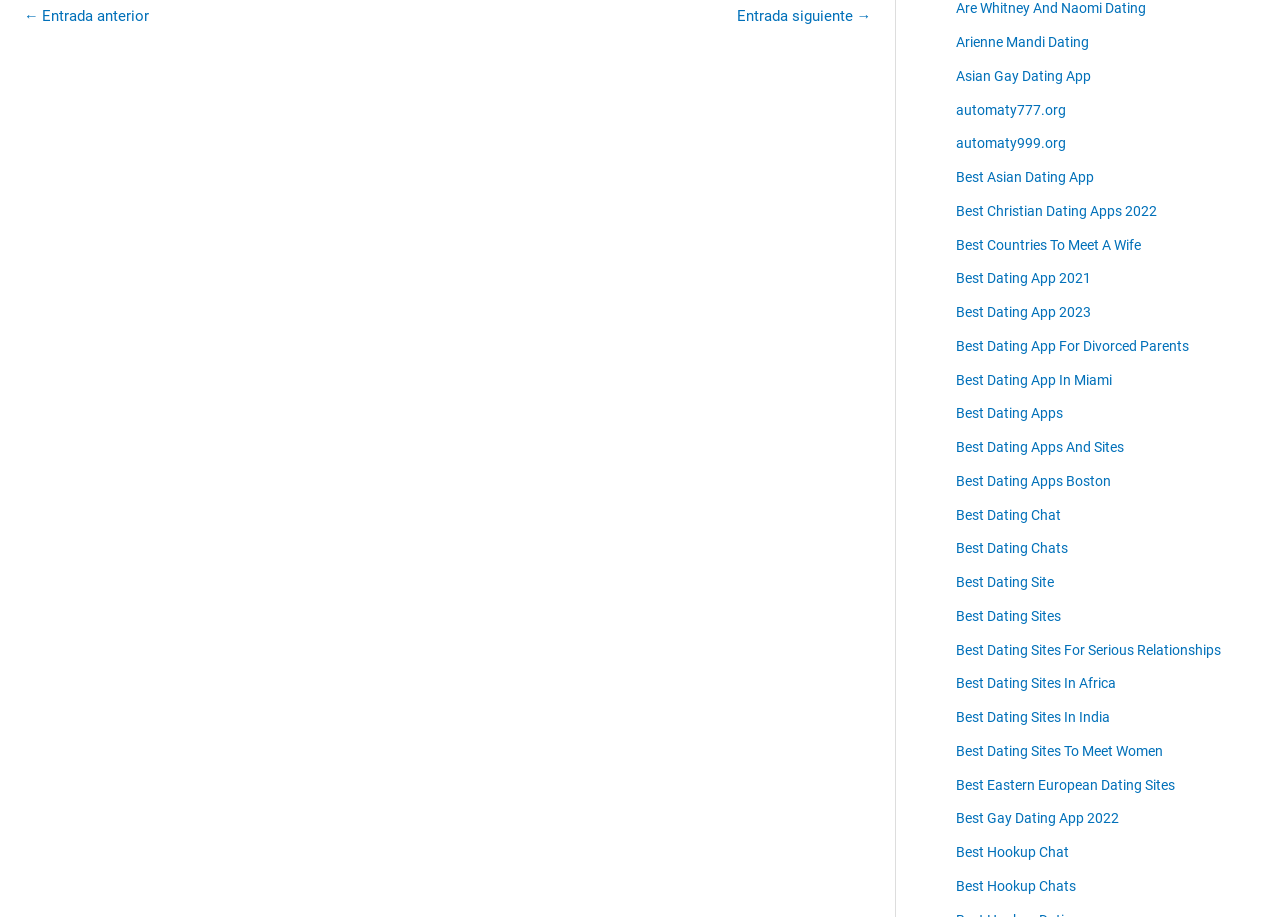What is the theme of the links on this webpage?
From the details in the image, provide a complete and detailed answer to the question.

The links on this webpage all have titles related to dating, relationships, and romance. They cover topics such as whether certain celebrities are dating, the best dating apps and sites, and advice for finding a partner. This suggests that the theme of the links on this webpage is dating and relationships.